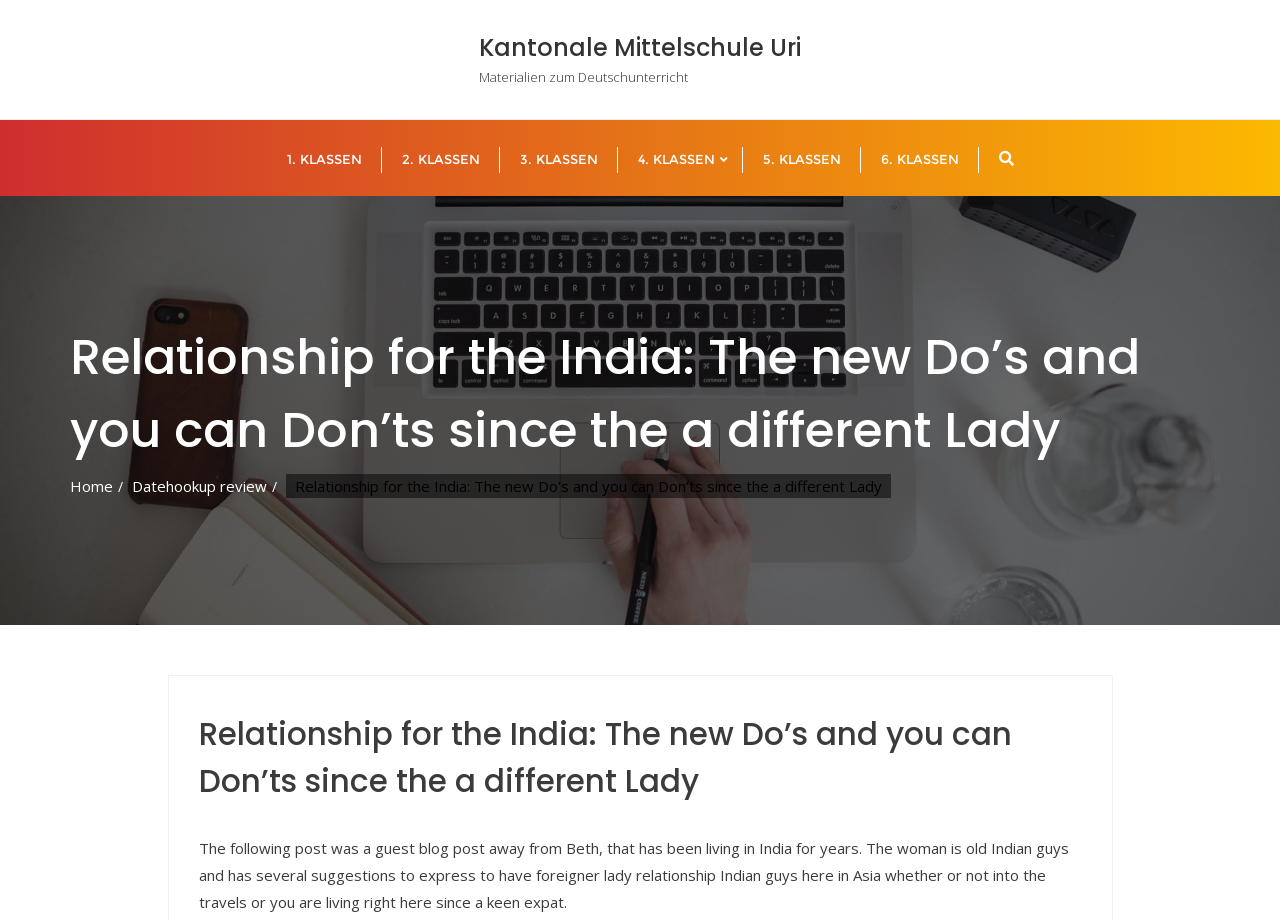How many classes are listed?
Using the visual information, respond with a single word or phrase.

6